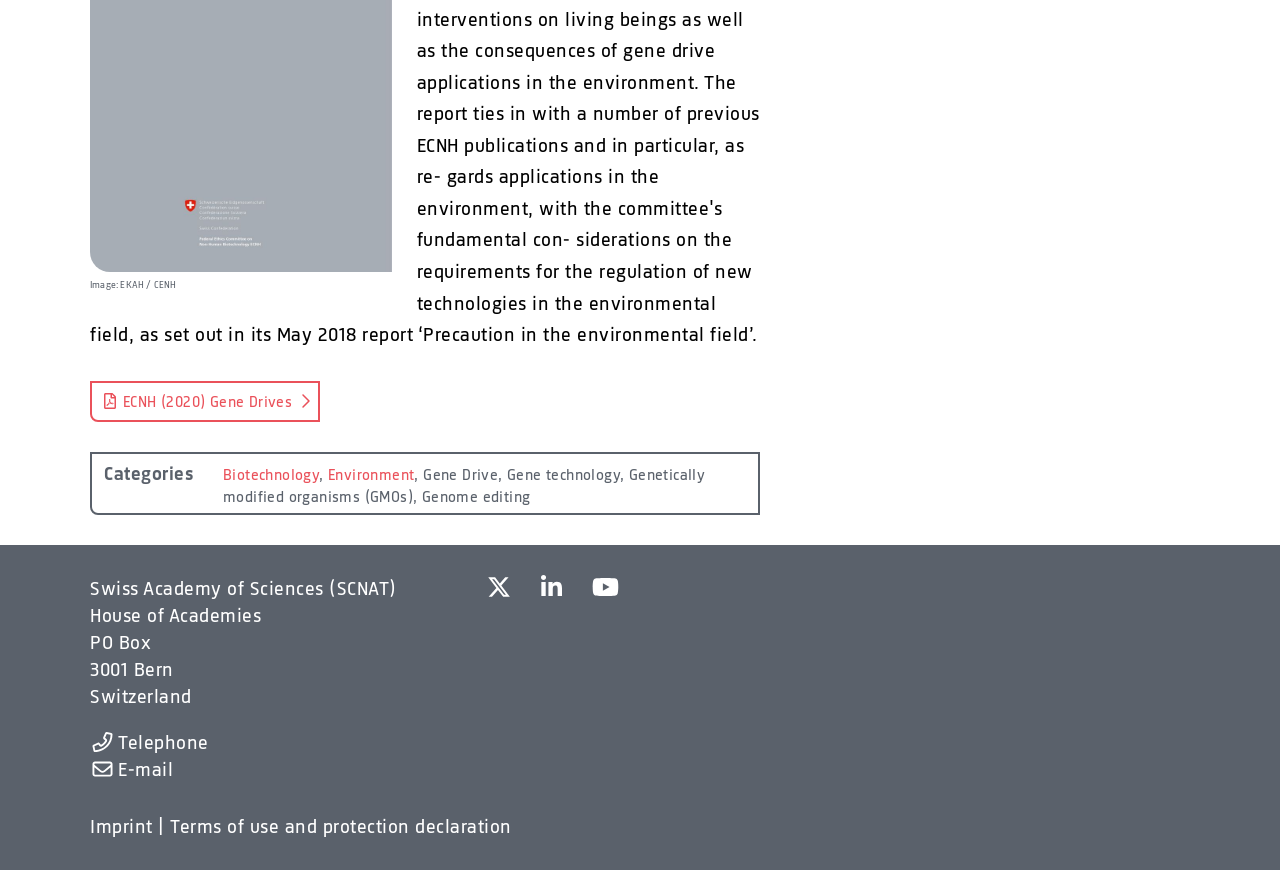Please look at the image and answer the question with a detailed explanation: How many social media links are available?

The social media links can be found in the link elements with the texts 'X', 'LinkedIn', and 'YouTube', which are located at the bottom of the webpage. There are three social media links available.